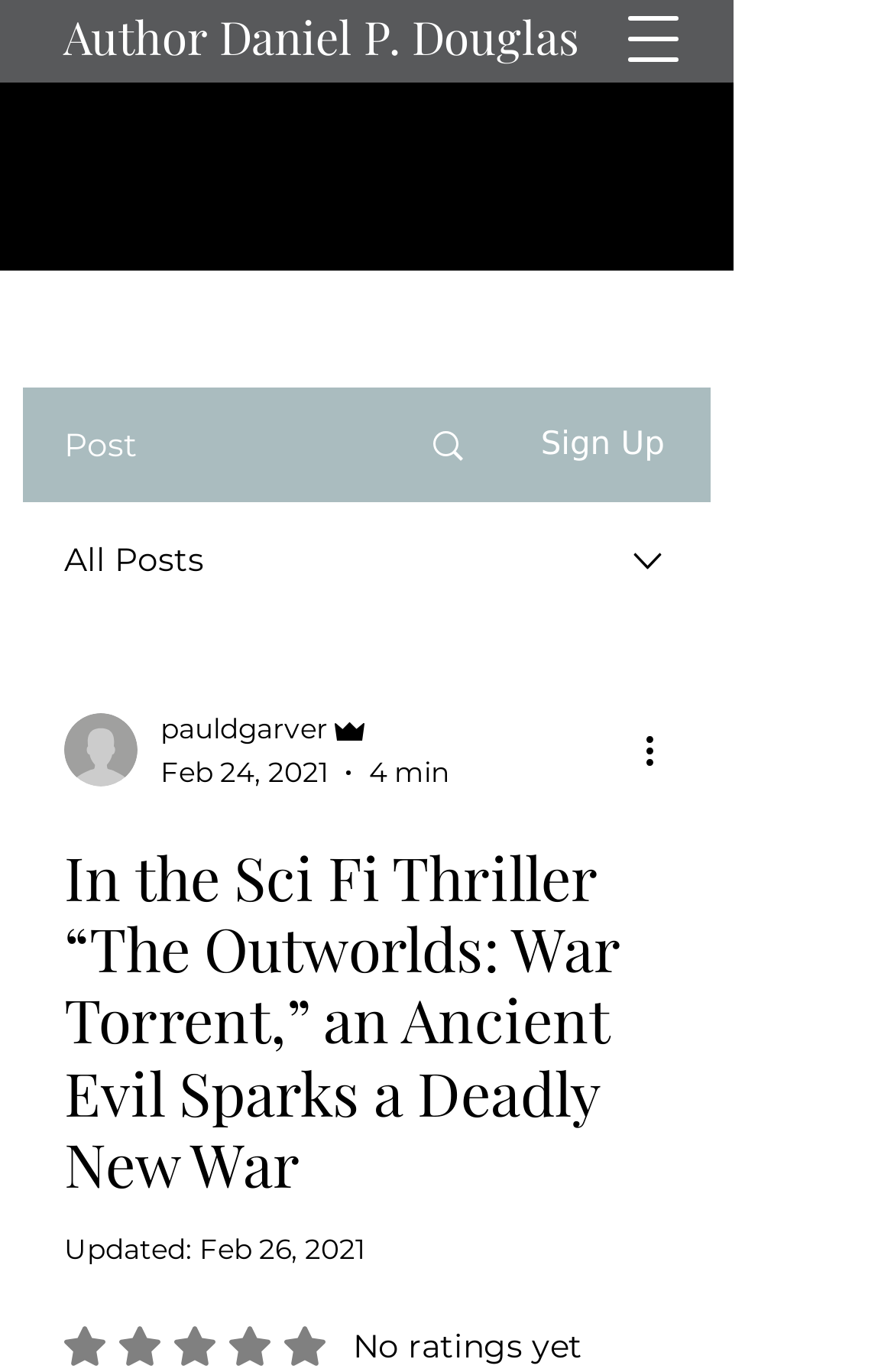What is the estimated reading time of the article?
Look at the image and answer with only one word or phrase.

4 min